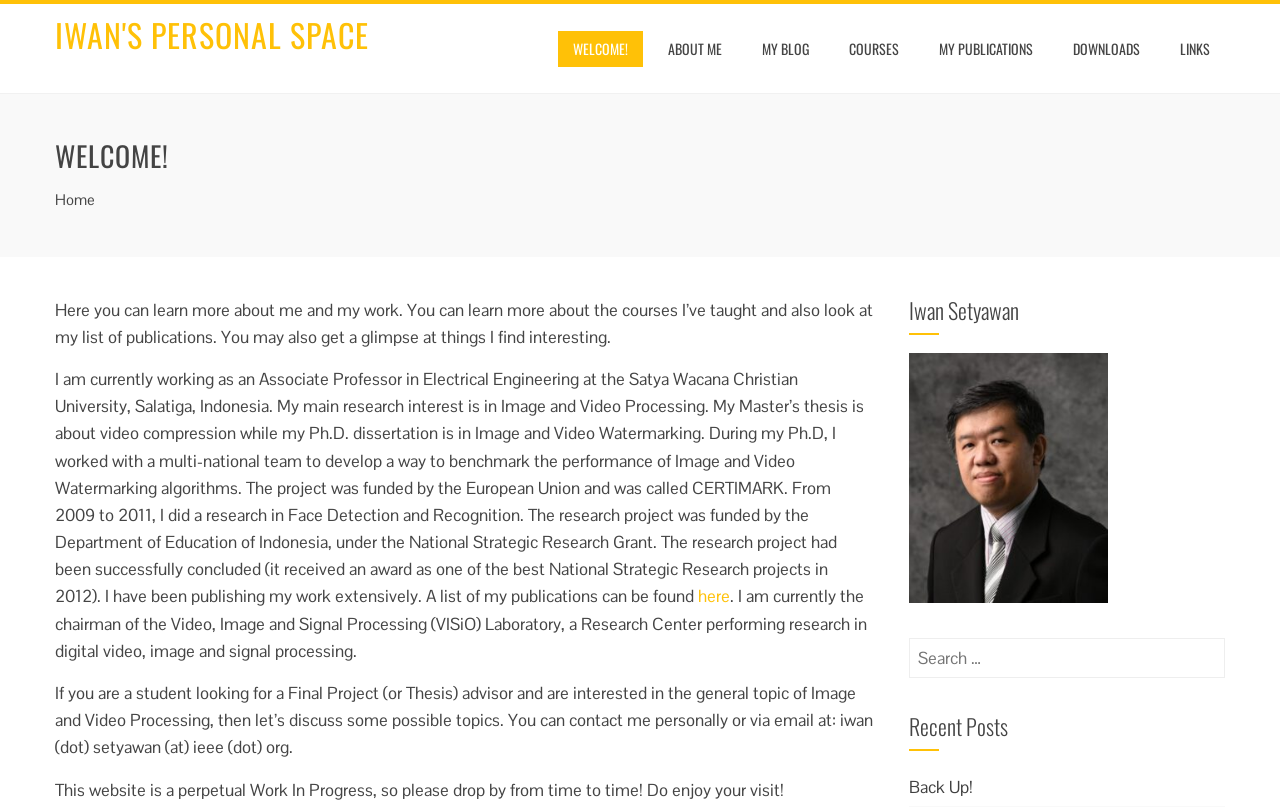Locate the bounding box coordinates of the element that should be clicked to fulfill the instruction: "Click on the 'ABOUT ME' link".

[0.51, 0.038, 0.576, 0.083]